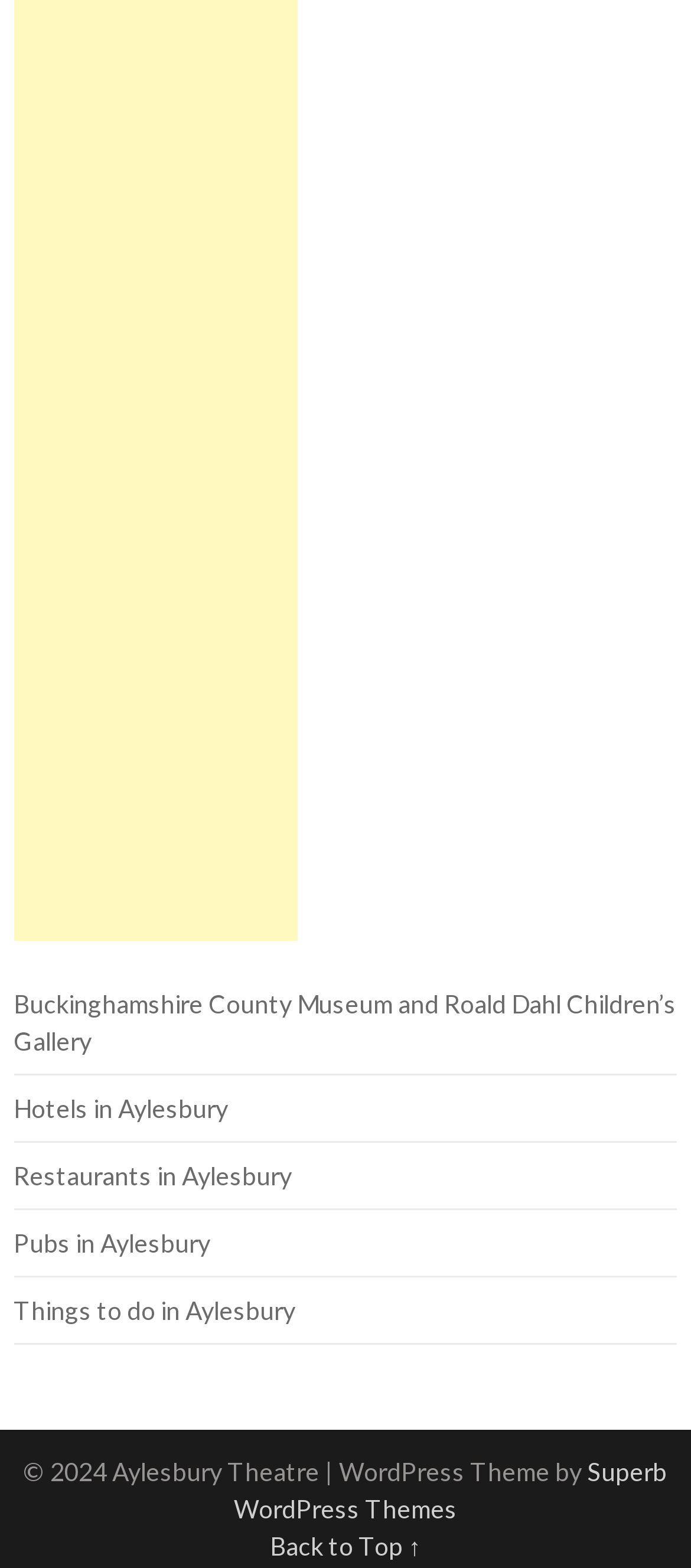Can you give a detailed response to the following question using the information from the image? What is the name of the museum mentioned?

The answer can be found by looking at the first link on the webpage, which is 'Buckinghamshire County Museum and Roald Dahl Children’s Gallery'. The name of the museum is 'Buckinghamshire County Museum'.